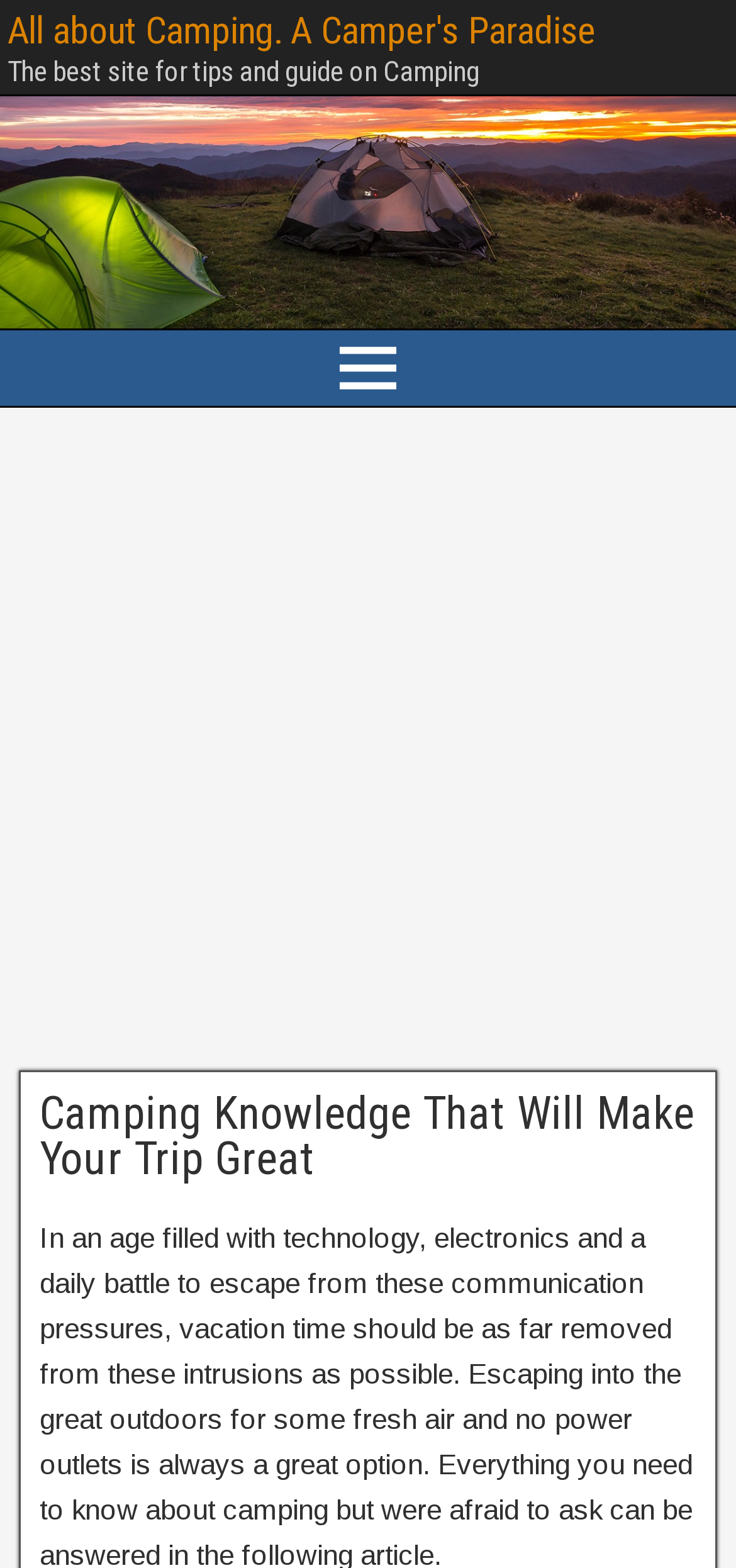Using the webpage screenshot and the element description aria-label="Advertisement" name="aswift_0" title="Advertisement", determine the bounding box coordinates. Specify the coordinates in the format (top-left x, top-left y, bottom-right x, bottom-right y) with values ranging from 0 to 1.

[0.0, 0.282, 1.0, 0.673]